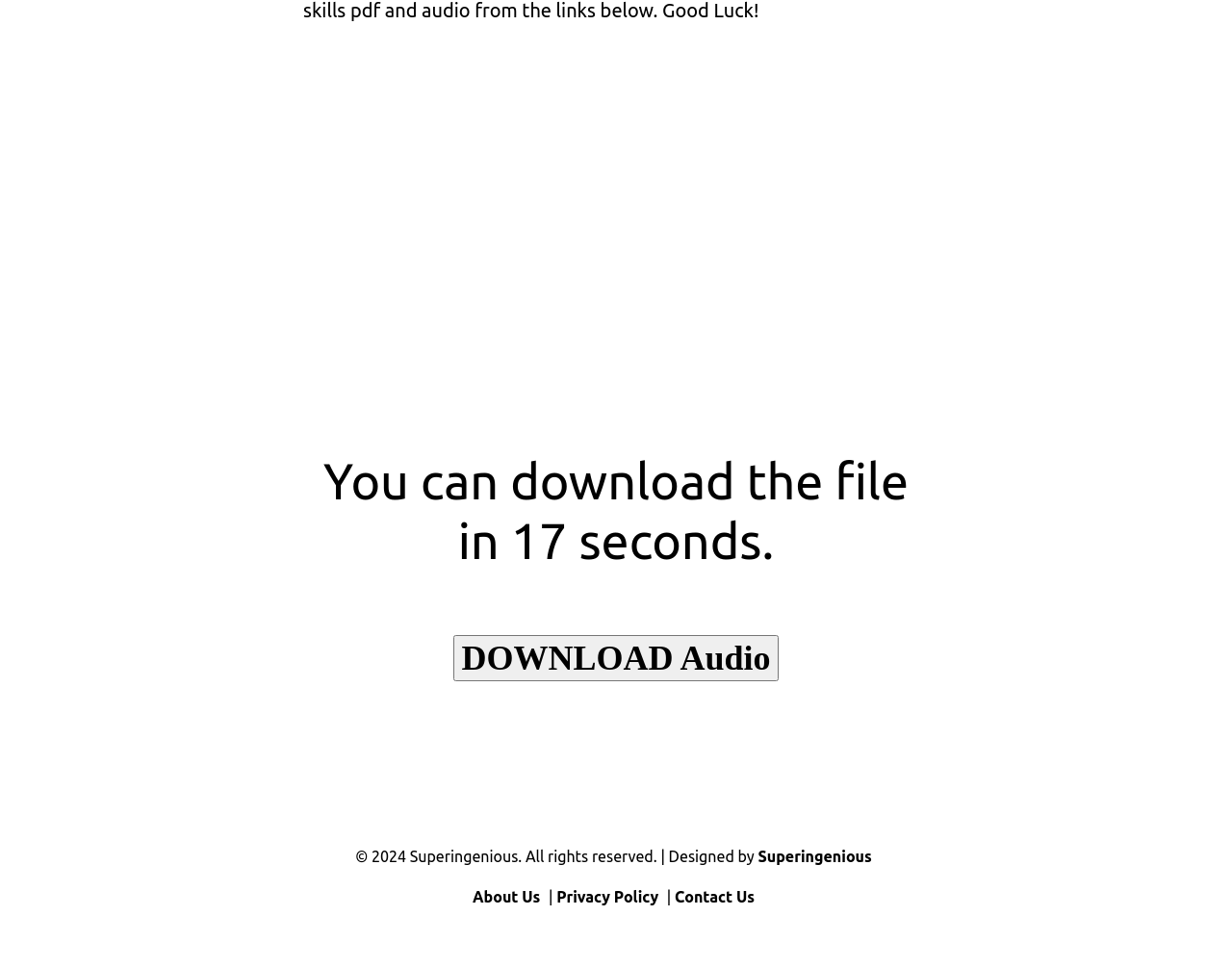Identify the bounding box coordinates for the UI element described as follows: Superingenious. Use the format (top-left x, top-left y, bottom-right x, bottom-right y) and ensure all values are floating point numbers between 0 and 1.

[0.615, 0.877, 0.708, 0.895]